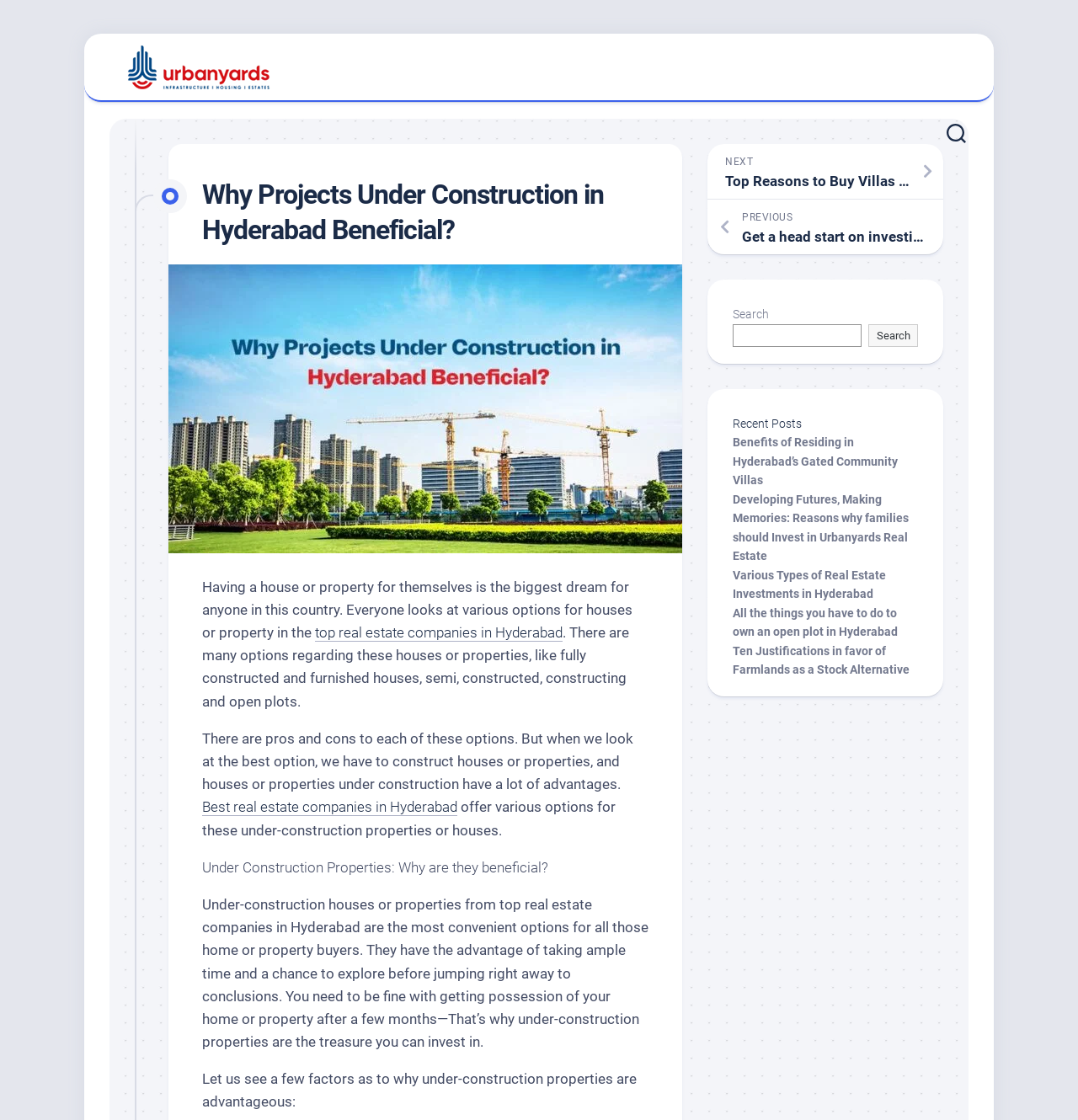Please give a succinct answer to the question in one word or phrase:
What is the purpose of the search bar?

To search